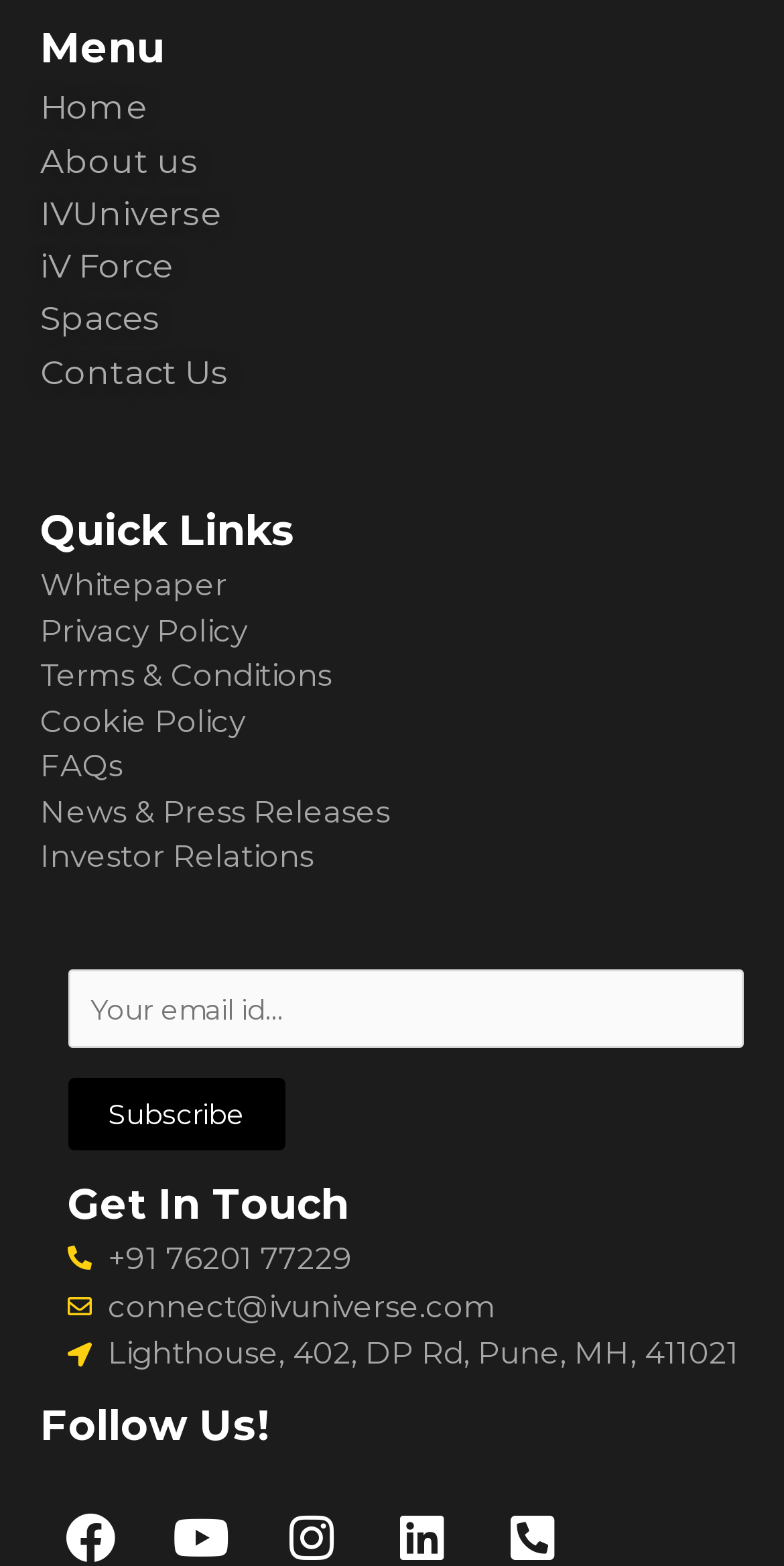Analyze the image and provide a detailed answer to the question: How many ways are there to get in touch?

Under the 'Get In Touch' heading, there are three ways to get in touch: a phone number '+91 76201 77229', an email address 'connect@ivuniverse.com', and a physical address 'Lighthouse, 402, DP Rd, Pune, MH, 411021'.